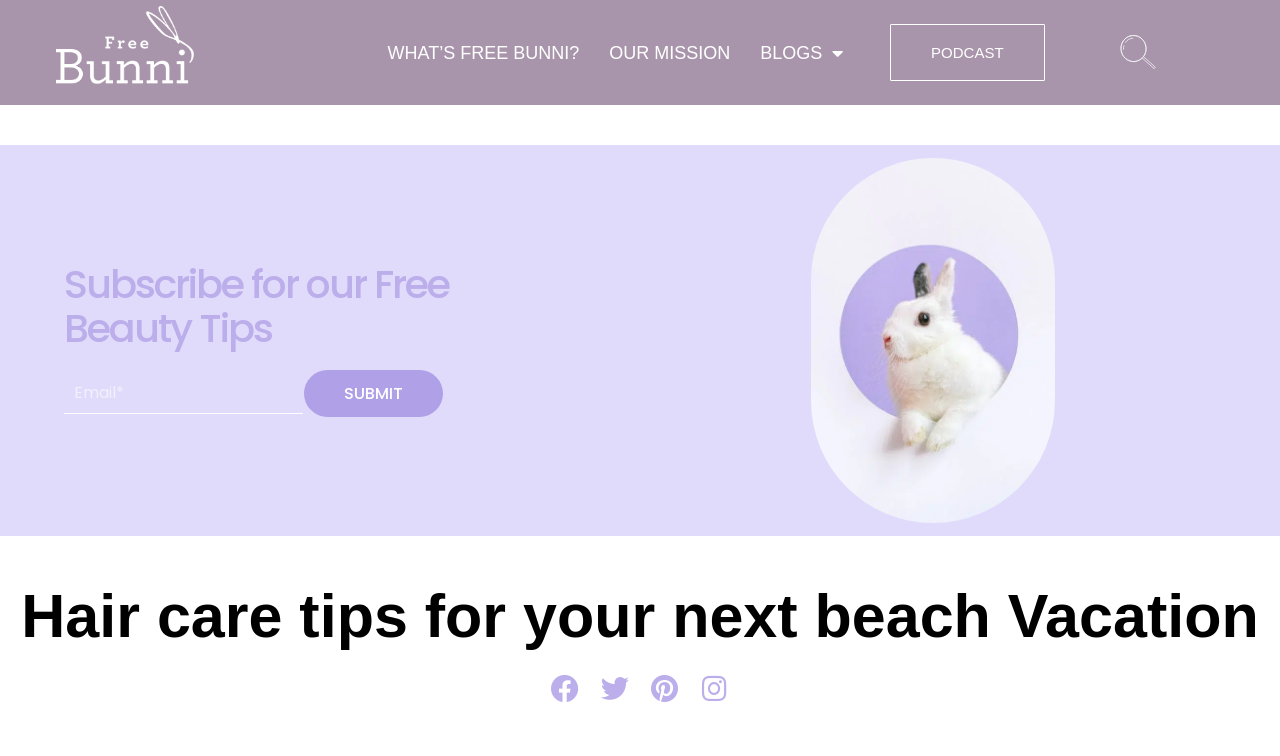How many navigation links are present at the top of the page?
Based on the screenshot, give a detailed explanation to answer the question.

The navigation links are 'WHAT’S FREE BUNNI?', 'OUR MISSION', 'BLOGS', 'PODCAST', and an empty link, which are located at the top of the page, and their bounding box coordinates indicate that they are horizontally aligned.